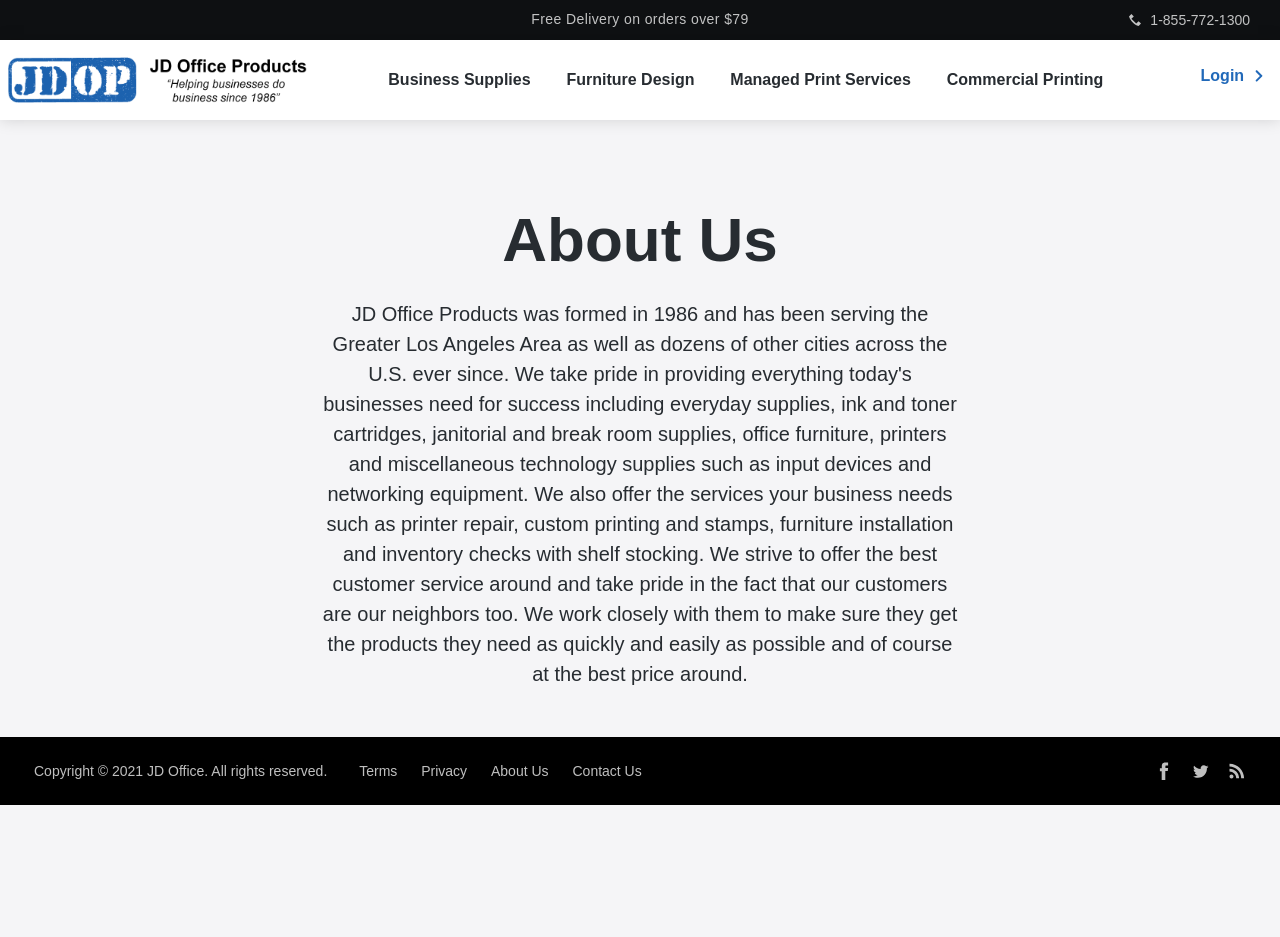What is the company name on the top left?
Using the image, respond with a single word or phrase.

JD Office Products